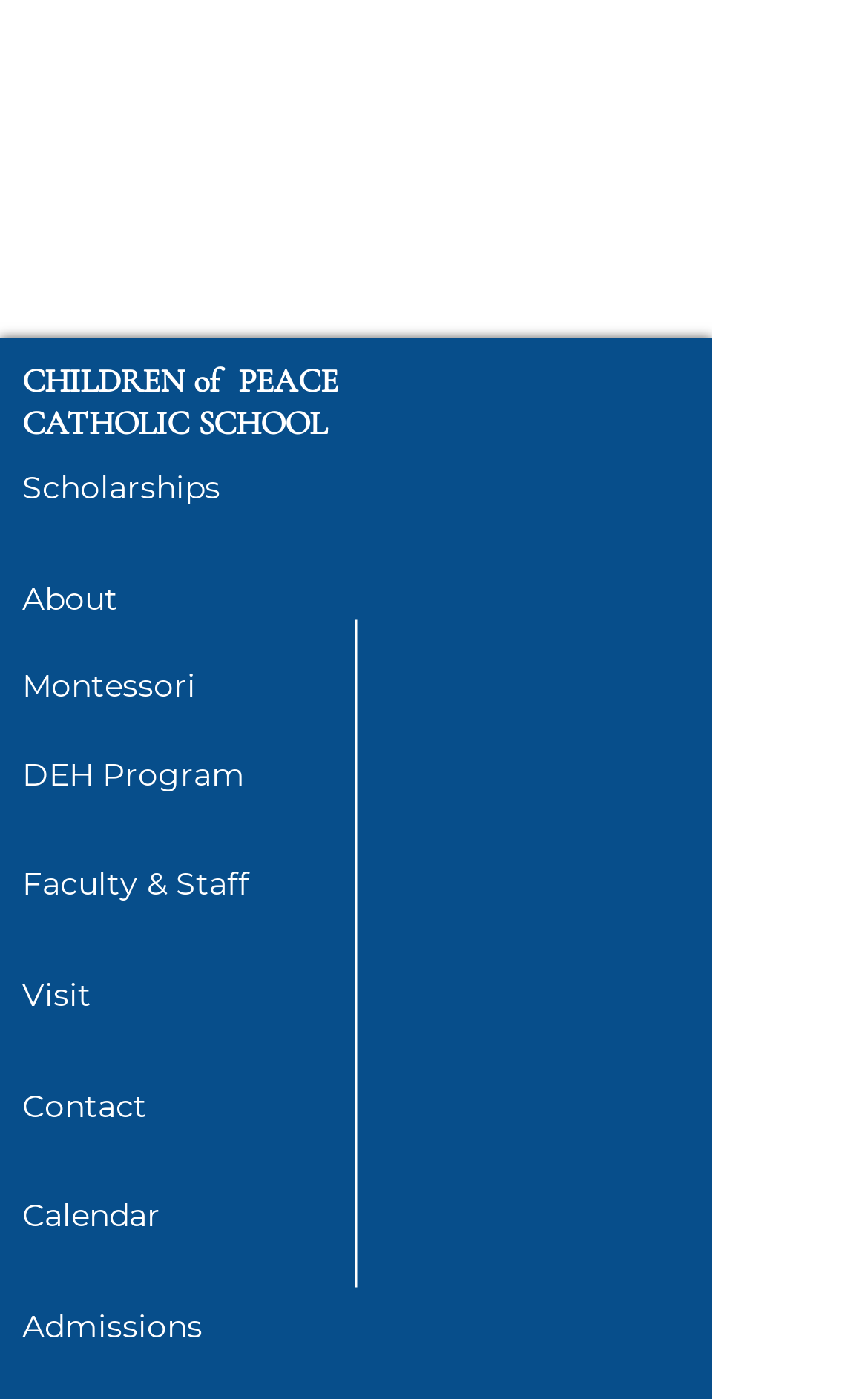Please locate the clickable area by providing the bounding box coordinates to follow this instruction: "Contact the school".

[0.026, 0.776, 0.169, 0.804]